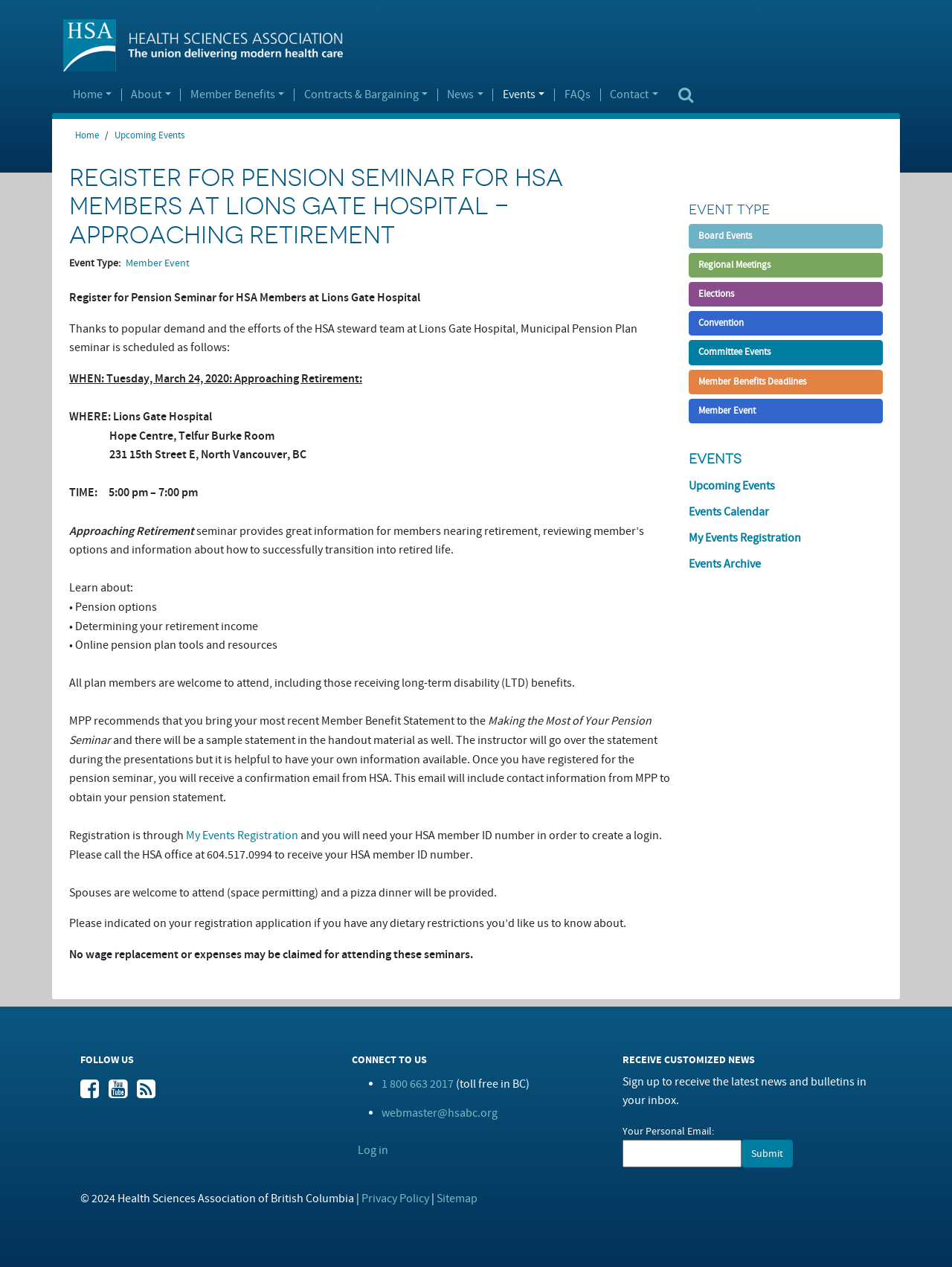Describe every aspect of the webpage in a detailed manner.

The webpage is about registering for a pension seminar for HSA members at Lions Gate Hospital. At the top of the page, there is a navigation menu with links to "Home", "About", "Member Benefits", "Contracts & Bargaining", "News", "Events", "FAQs", and "Contact". Below the navigation menu, there is a breadcrumb navigation with links to "Home" and "Upcoming Events".

The main content of the page is divided into sections. The first section has a heading "REGISTER FOR PENSION SEMINAR FOR HSA MEMBERS AT LIONS GATE HOSPITAL - APPROACHING RETIREMENT" and provides details about the seminar, including the date, time, location, and purpose. There is also a section that lists what members can learn from the seminar, such as pension options, determining retirement income, and online pension plan tools and resources.

The page also has a section that provides information about registration, including a link to "My Events Registration" and instructions on how to obtain an HSA member ID number. Additionally, there is a section that mentions that spouses are welcome to attend and that a pizza dinner will be provided.

On the right side of the page, there are two columns of links. The top column has links to different types of events, such as "Board Events", "Regional Meetings", and "Committee Events". The bottom column has links to social media platforms, including Facebook and YouTube, as well as a link to "CONNECT TO US" with a phone number.

At the very bottom of the page, there is a footer section with a layout table that contains more links and information.